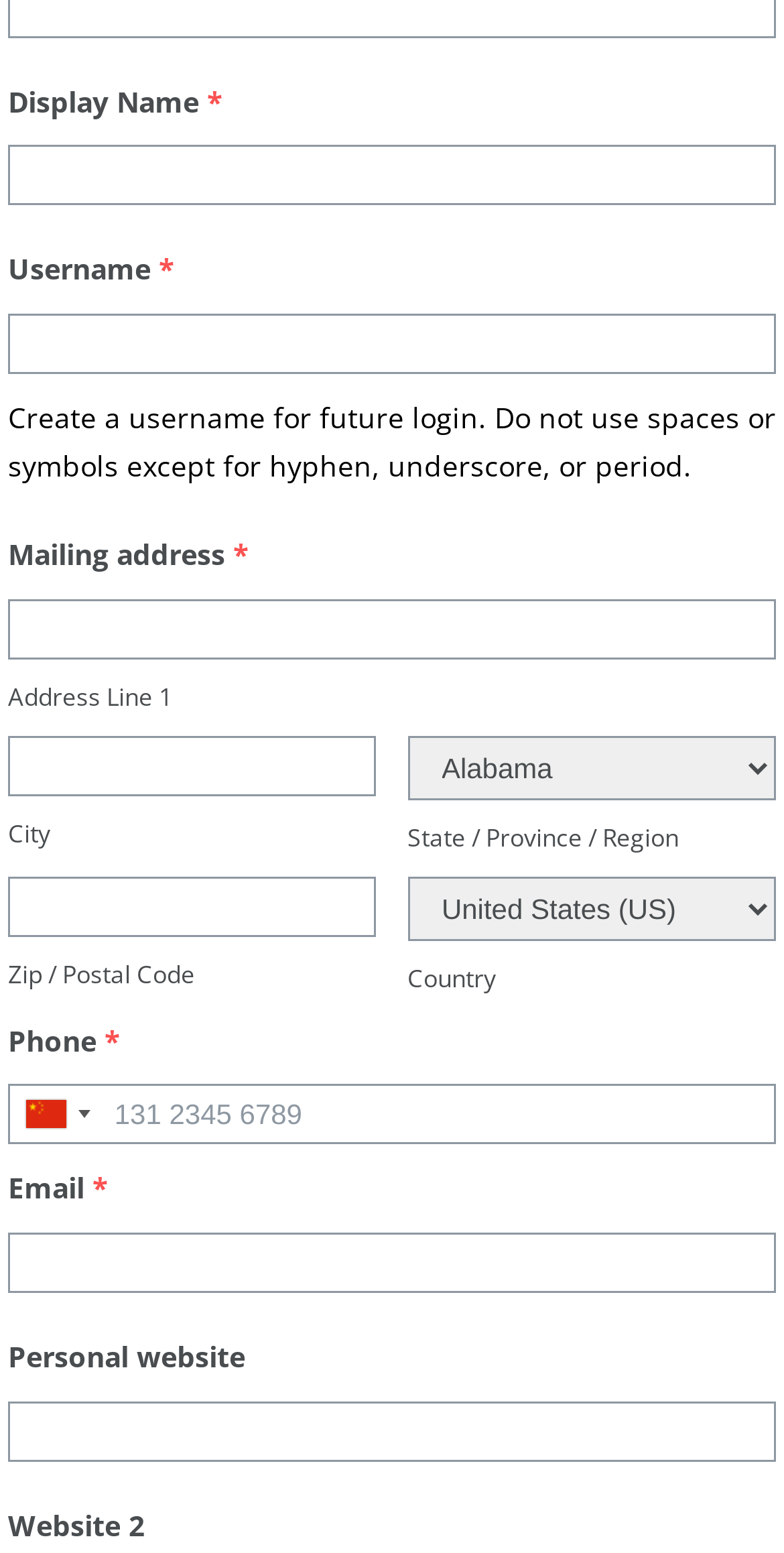Highlight the bounding box coordinates of the element you need to click to perform the following instruction: "Input phone number."

[0.01, 0.698, 0.99, 0.737]